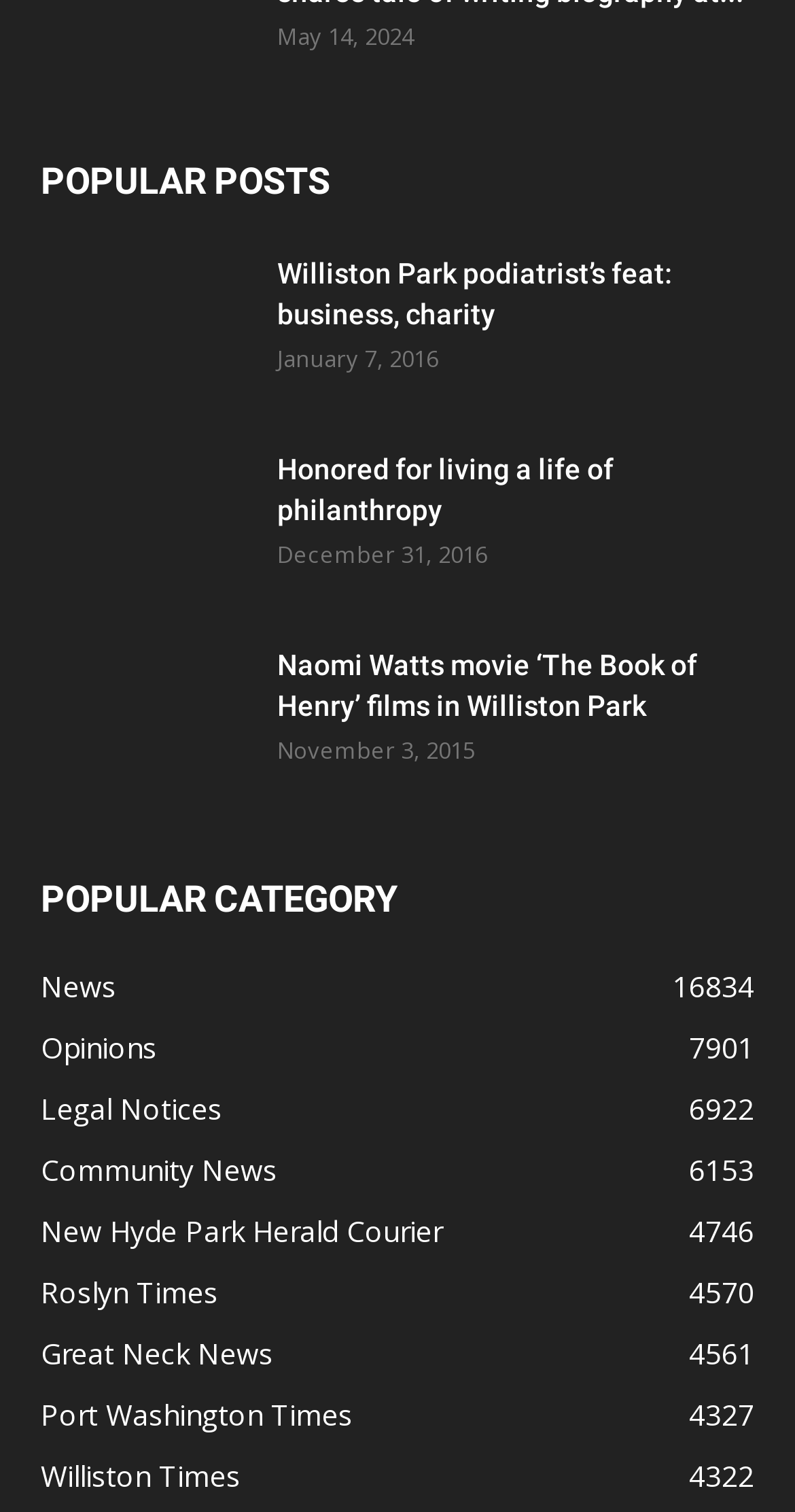Please determine the bounding box coordinates of the element's region to click in order to carry out the following instruction: "View popular post 'Williston Park podiatrist’s feat: business, charity'". The coordinates should be four float numbers between 0 and 1, i.e., [left, top, right, bottom].

[0.051, 0.167, 0.308, 0.261]